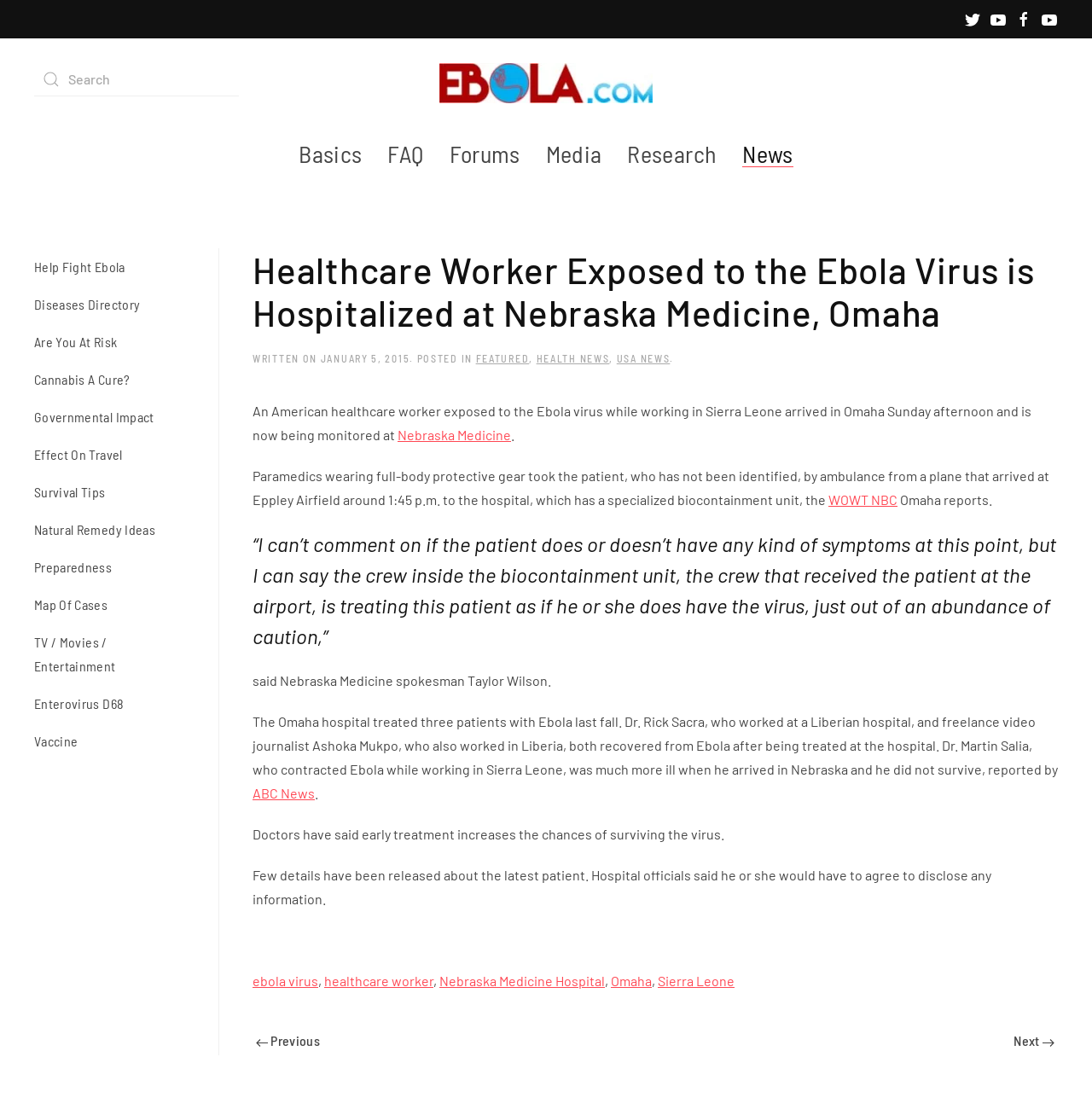Find the bounding box coordinates of the clickable element required to execute the following instruction: "Click the 'Examples of additional expenses' heading". Provide the coordinates as four float numbers between 0 and 1, i.e., [left, top, right, bottom].

None